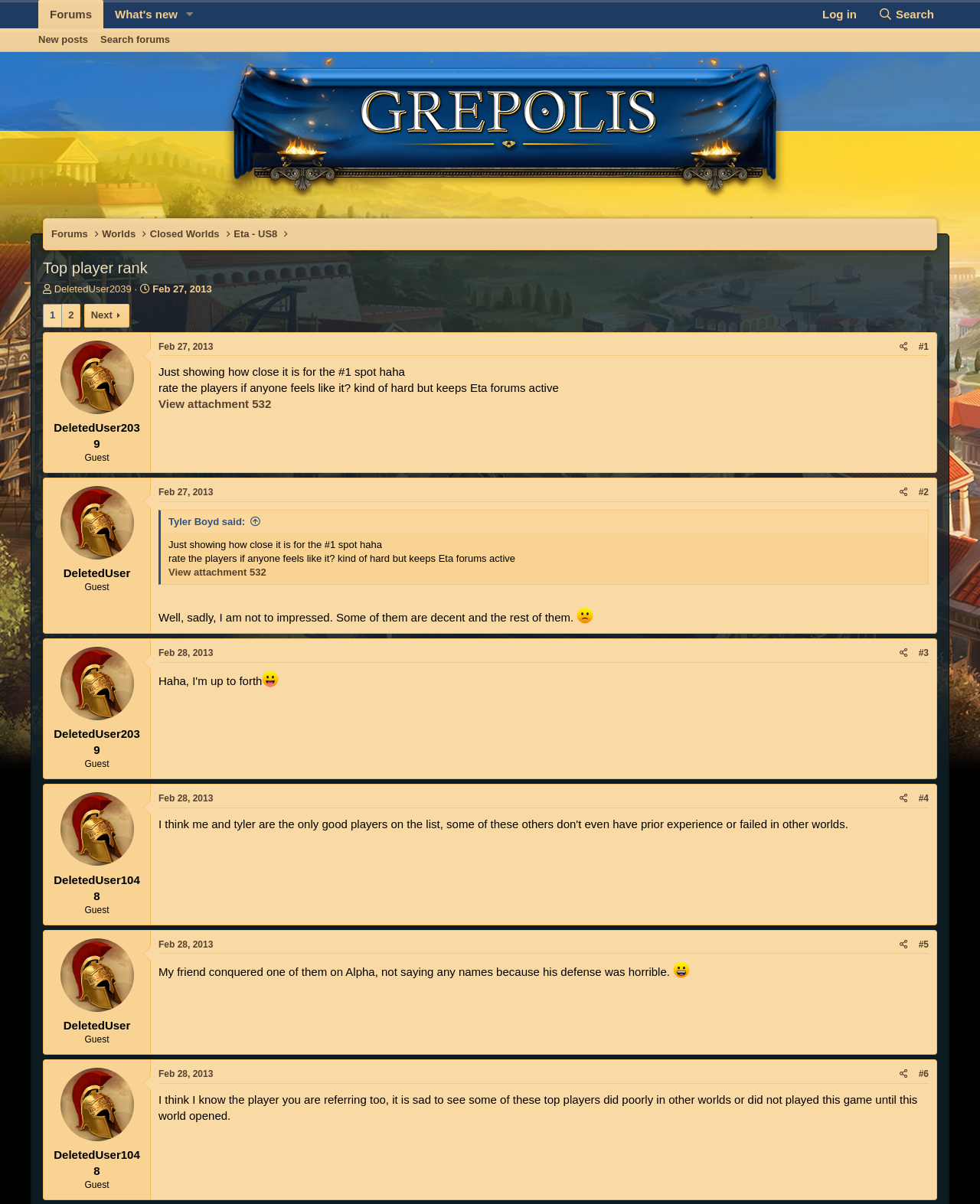Please specify the bounding box coordinates in the format (top-left x, top-left y, bottom-right x, bottom-right y), with all values as floating point numbers between 0 and 1. Identify the bounding box of the UI element described by: What's new

[0.105, 0.0, 0.183, 0.024]